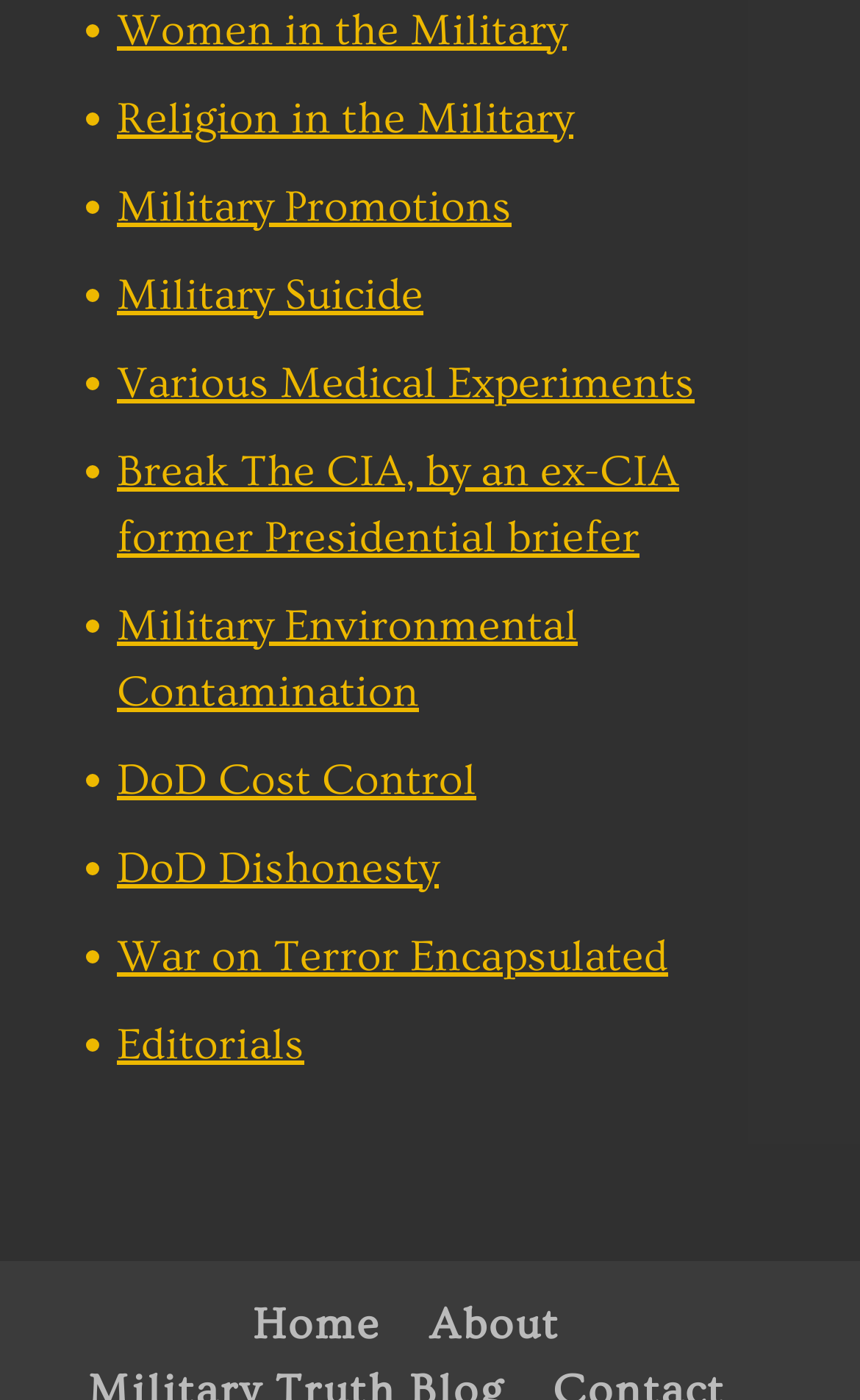Locate the bounding box coordinates of the clickable part needed for the task: "Read the Editorials".

[0.136, 0.728, 0.354, 0.763]